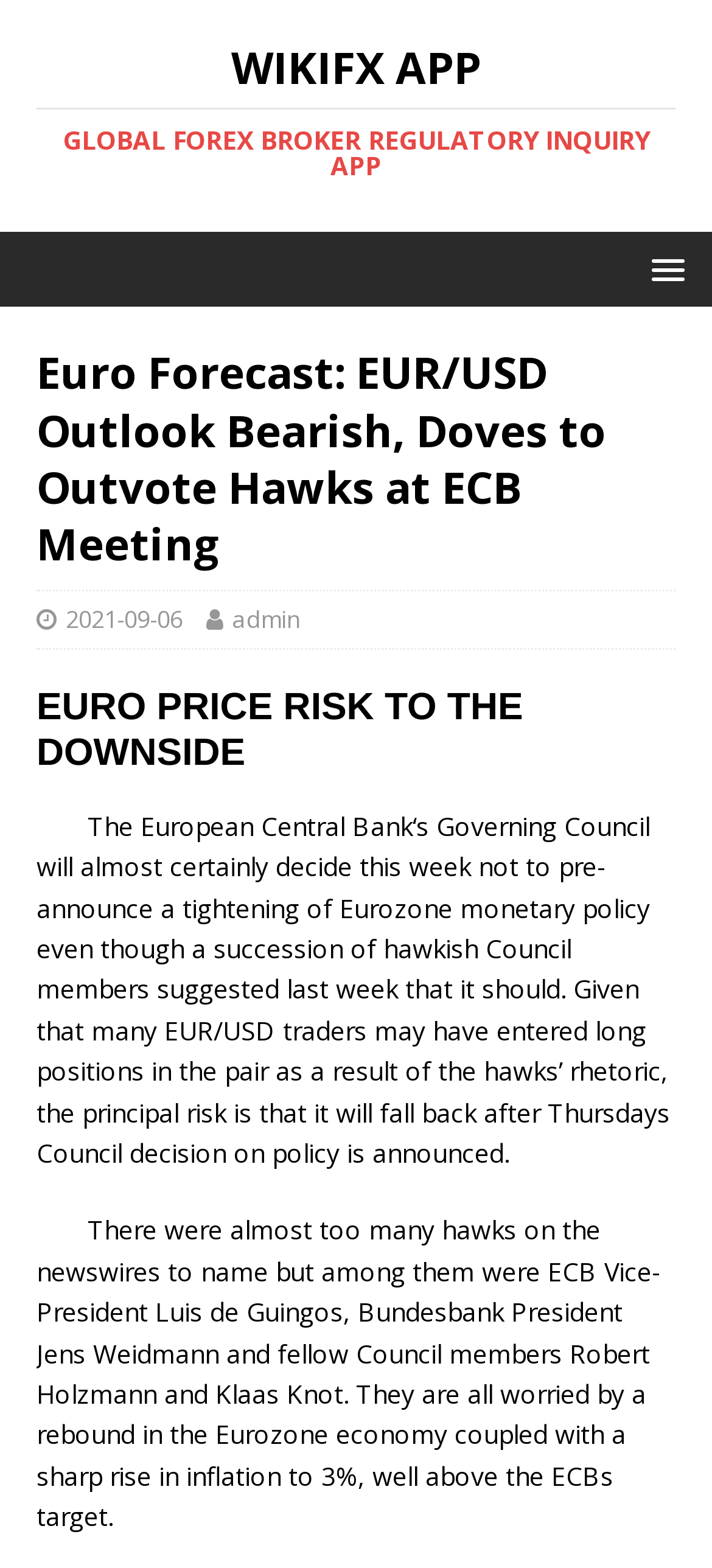Using details from the image, please answer the following question comprehensively:
What is the expected outcome of the ECB meeting?

The expected outcome of the ECB meeting can be inferred from the text, which suggests that the European Central Bank's Governing Council will almost certainly decide not to pre-announce a tightening of Eurozone monetary policy.